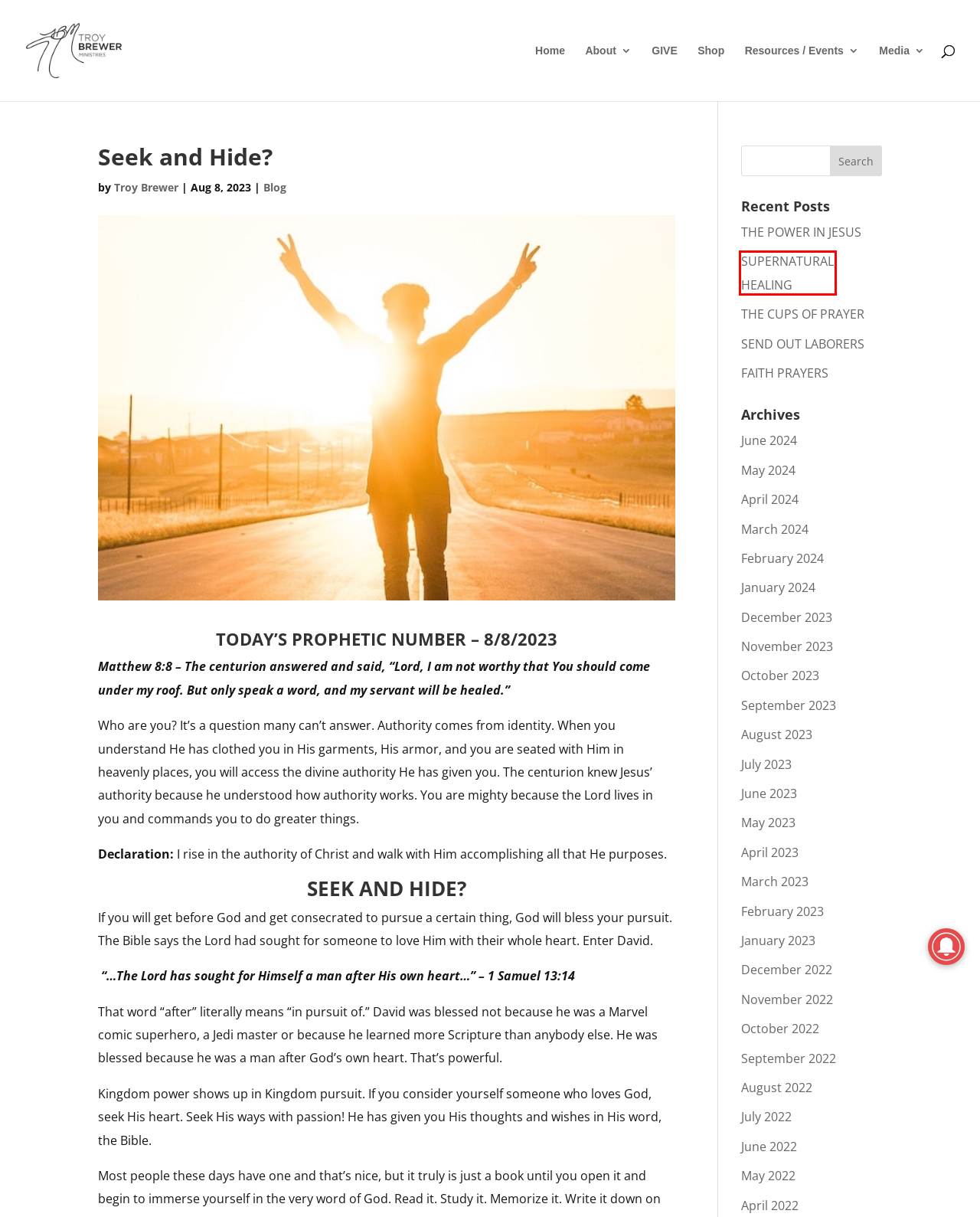Examine the screenshot of a webpage with a red bounding box around an element. Then, select the webpage description that best represents the new page after clicking the highlighted element. Here are the descriptions:
A. May 2022 - Troy Brewer Ministries
B. Give Troy Brewer Ministries - Troy Brewer Ministries
C. THE POWER IN JESUS - Troy Brewer Ministries
D. ODX.TV With Troy Brewer Store
E. July 2023 - Troy Brewer Ministries
F. May 2024 - Troy Brewer Ministries
G. SUPERNATURAL HEALING - Troy Brewer Ministries
H. September 2022 - Troy Brewer Ministries

G